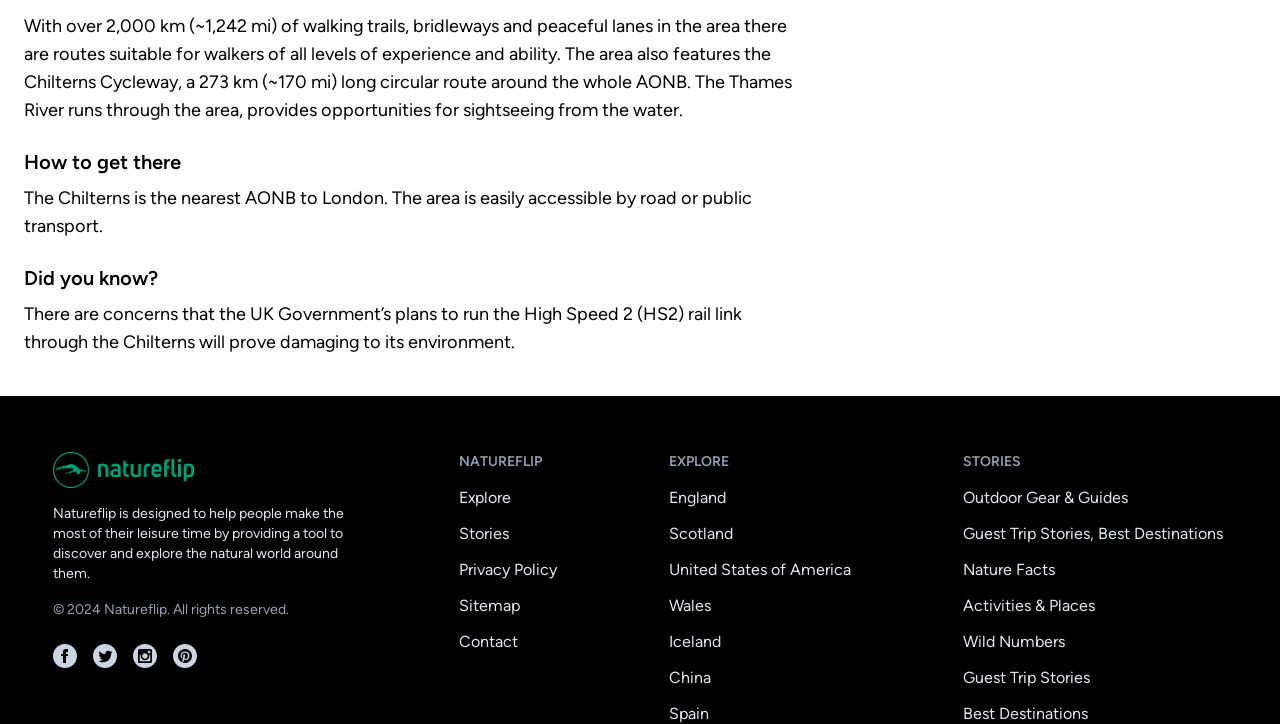Carefully examine the image and provide an in-depth answer to the question: What is the year of copyright for the website?

The StaticText element with the text '© 2024' provides the information that the year of copyright for the website is 2024.